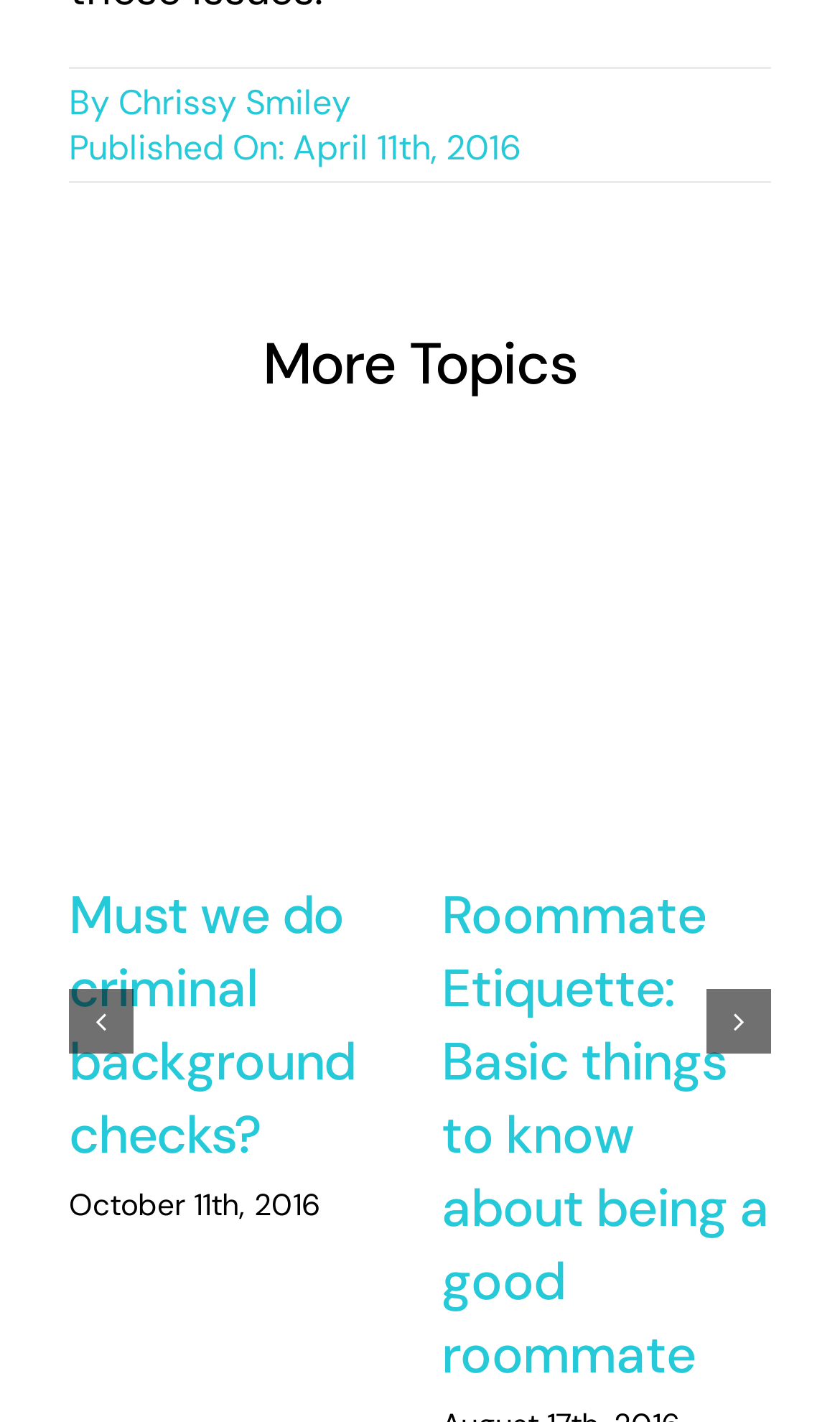What is the date of the second article?
Answer the question with detailed information derived from the image.

The date of the second article can be found by looking at the static text element with the text 'October 11th, 2016' which is located below the heading element with the text 'Roommate Etiquette: Basic things to know about being a good roommate'.